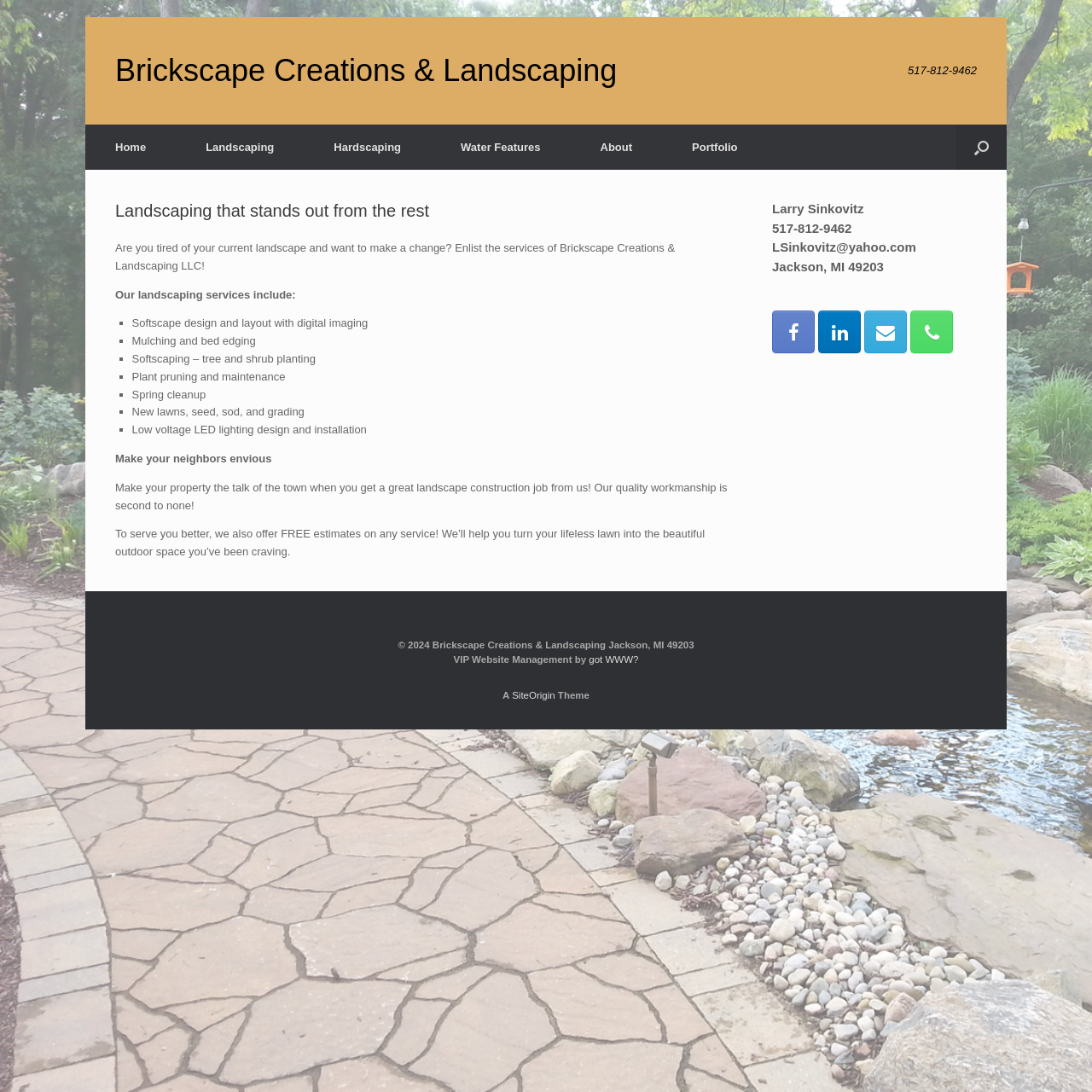Determine the bounding box coordinates for the area that should be clicked to carry out the following instruction: "Contact Larry Sinkovitz".

[0.707, 0.184, 0.791, 0.198]